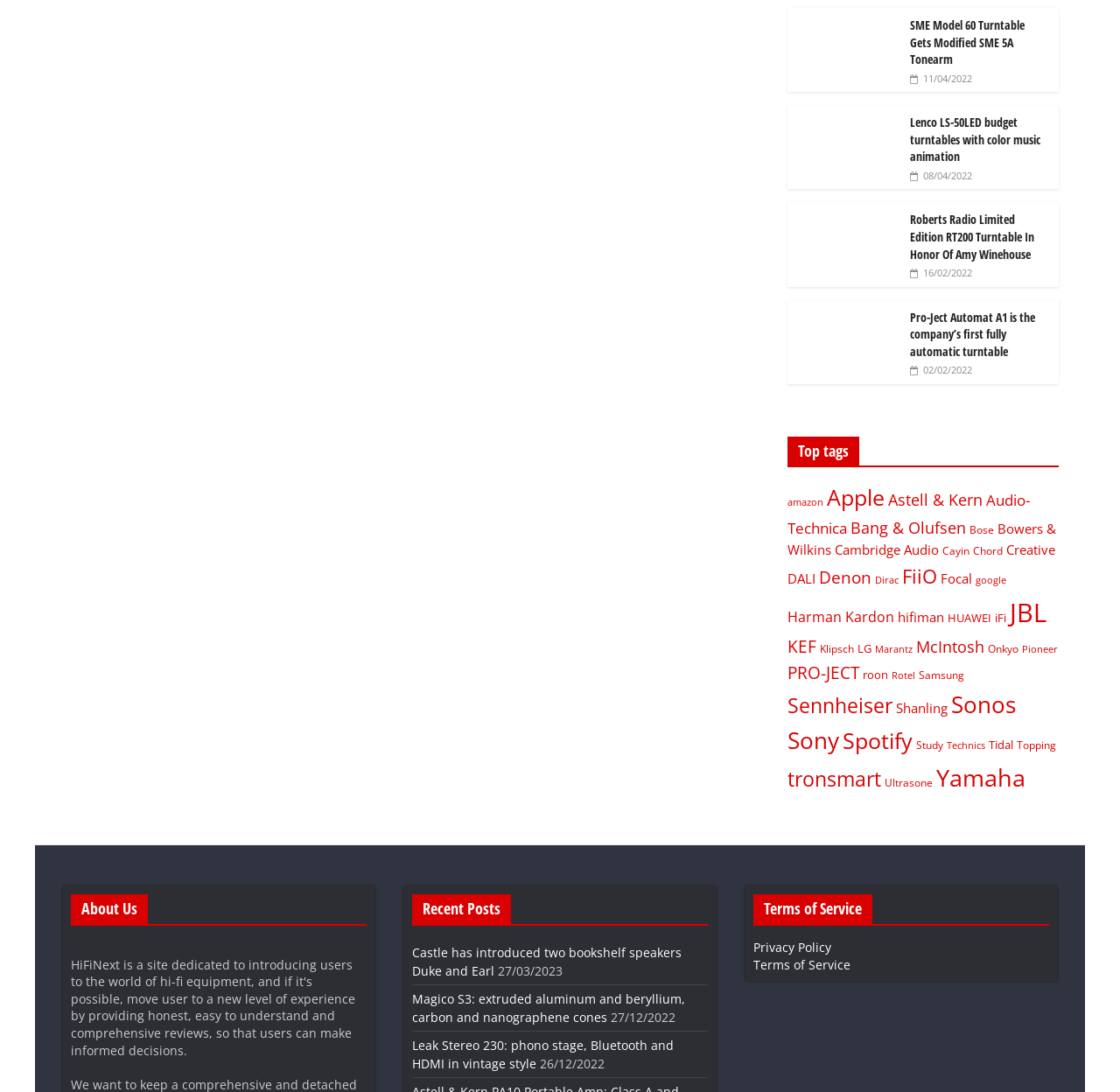Determine the bounding box coordinates of the element that should be clicked to execute the following command: "View the Lenco LS-50LED budget turntables with color music animation article".

[0.812, 0.104, 0.929, 0.151]